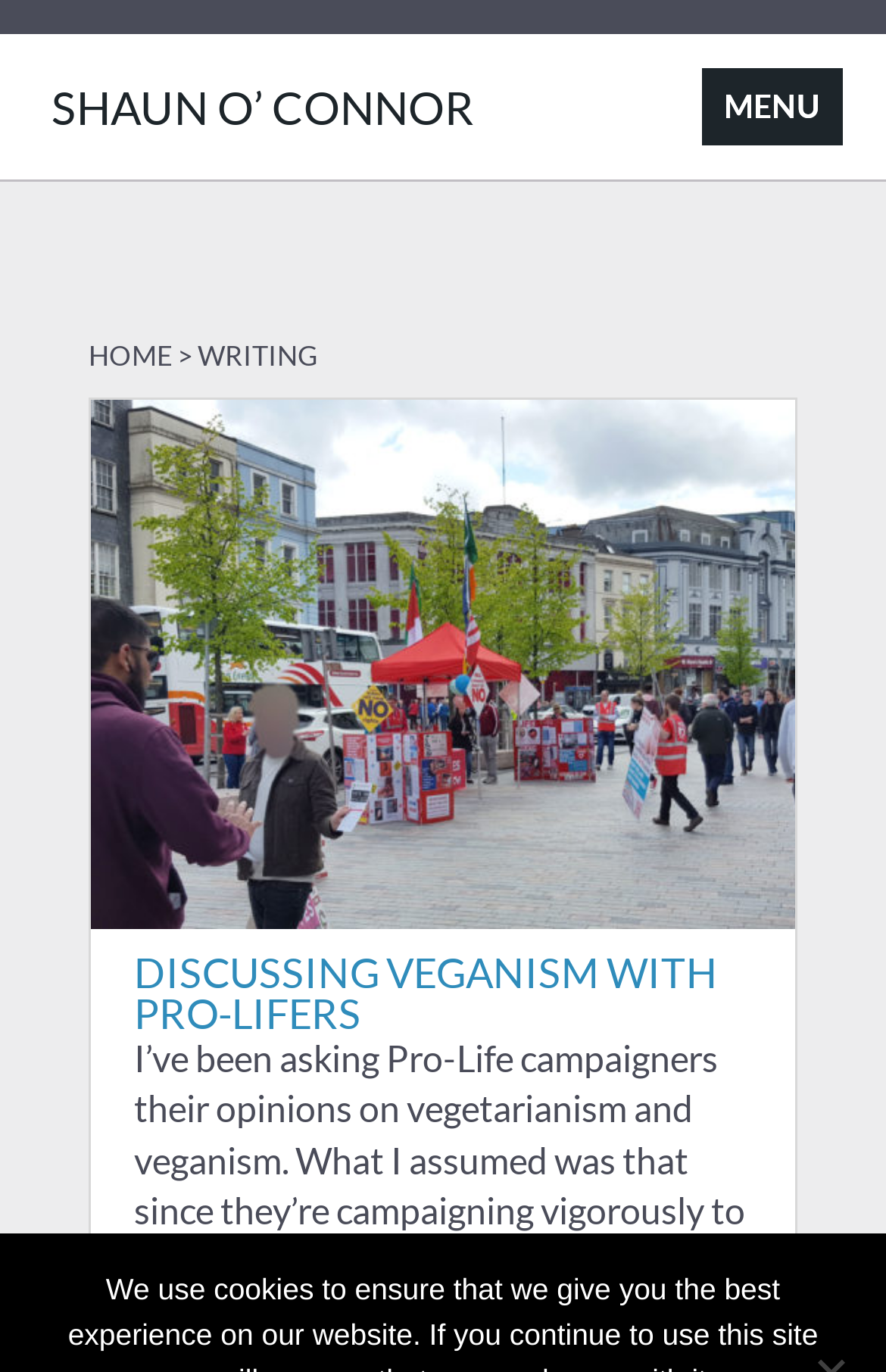What is the topic of the first article?
Use the image to give a comprehensive and detailed response to the question.

The topic of the first article is obtained from the link 'Discussing Veganism with Pro-Lifers' and the heading 'DISCUSSING VEGANISM WITH PRO-LIFERS' which are both related to the same article.